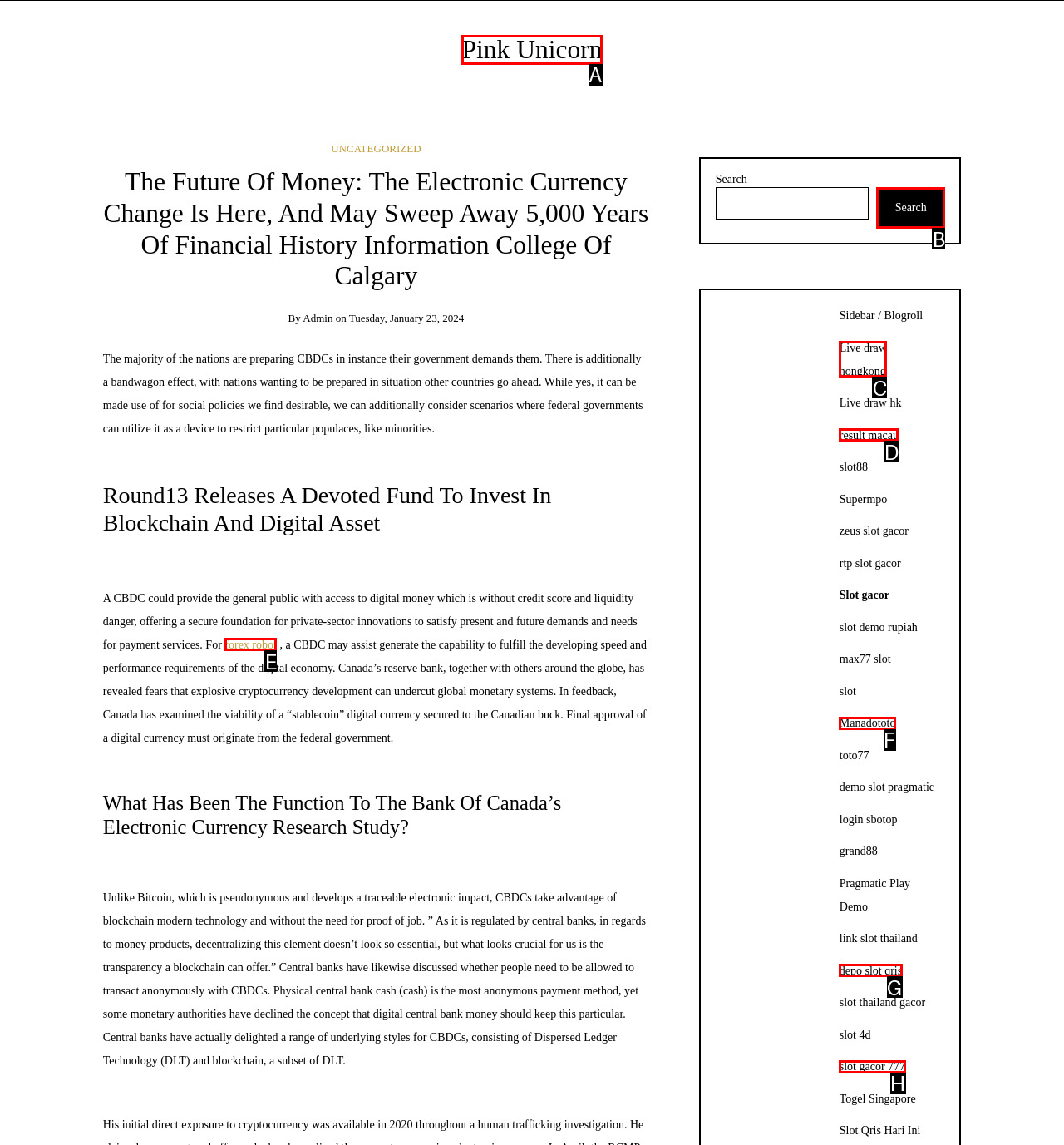To perform the task "Click on the link to Pink Unicorn", which UI element's letter should you select? Provide the letter directly.

A